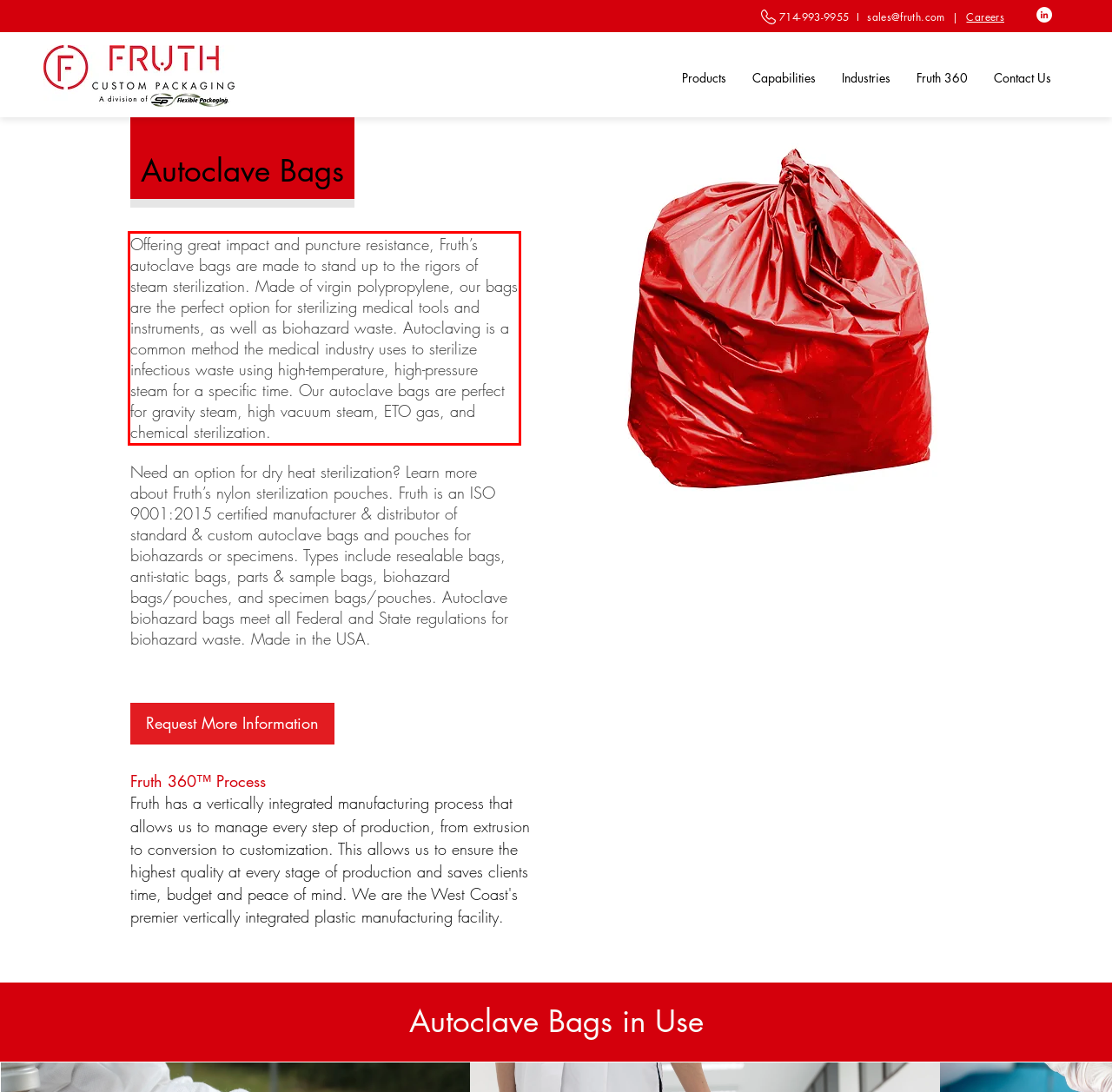Please identify the text within the red rectangular bounding box in the provided webpage screenshot.

Offering great impact and puncture resistance, Fruth’s autoclave bags are made to stand up to the rigors of steam sterilization. Made of virgin polypropylene, our bags are the perfect option for sterilizing medical tools and instruments, as well as biohazard waste. Autoclaving is a common method the medical industry uses to sterilize infectious waste using high-temperature, high-pressure steam for a specific time. Our autoclave bags are perfect for gravity steam, high vacuum steam, ETO gas, and chemical sterilization.